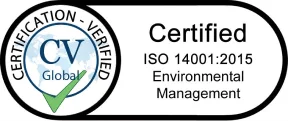What is the name of the organization featured in the image?
Please answer the question as detailed as possible based on the image.

The certification badge in the image incorporates a globe symbol alongside the text 'CV Global', which is the name of the organization that has been certified under the ISO 14001:2015 standard for Environmental Management.